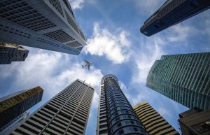Generate a detailed explanation of the scene depicted in the image.

The image captures a striking perspective of Singapore's urban landscape, featuring towering skyscrapers reaching up towards a vibrant blue sky adorned with wispy clouds. From the ground view, one can see a modern building encased in glass and steel towering over, while a passenger plane gracefully soars above the cityscape, symbolizing the bustling connectivity of the region. This view resonates with themes of growth and progress, reflecting Singapore’s impressive nation-building journey and its status as a hub for travelers and business alike. The architectural diversity and imposing height of the buildings underscore Singapore’s reputation as a global city, making it a significant attraction for both tourists and locals.